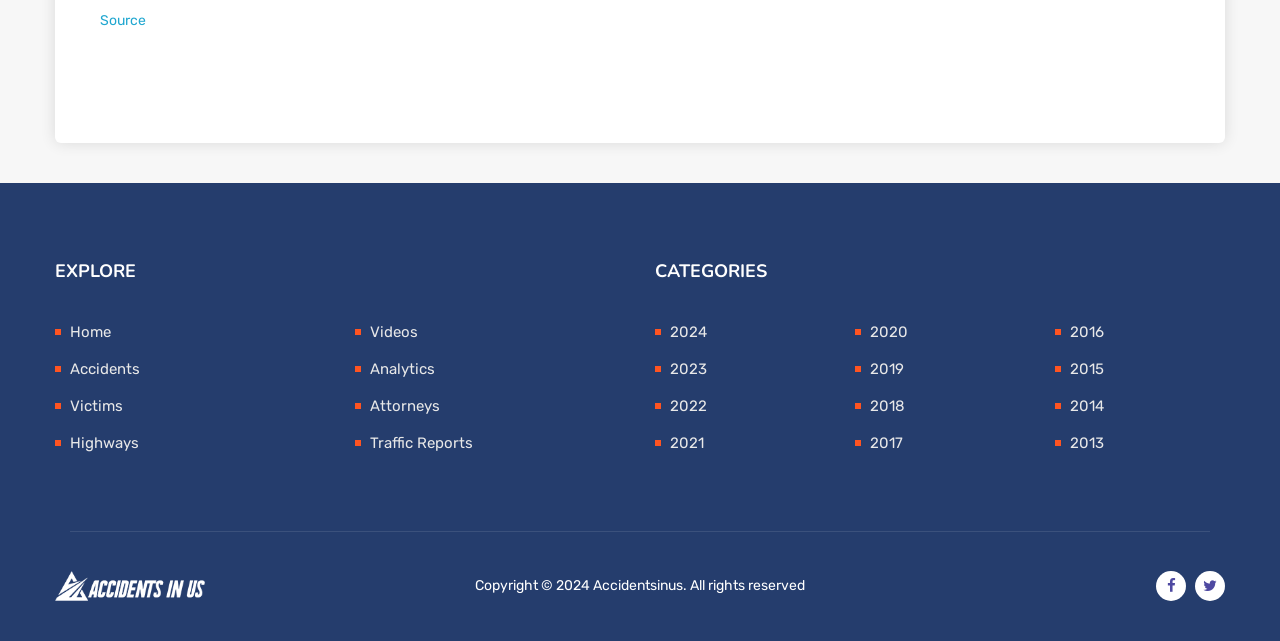Identify the bounding box for the element characterized by the following description: "2015".

[0.836, 0.562, 0.862, 0.59]